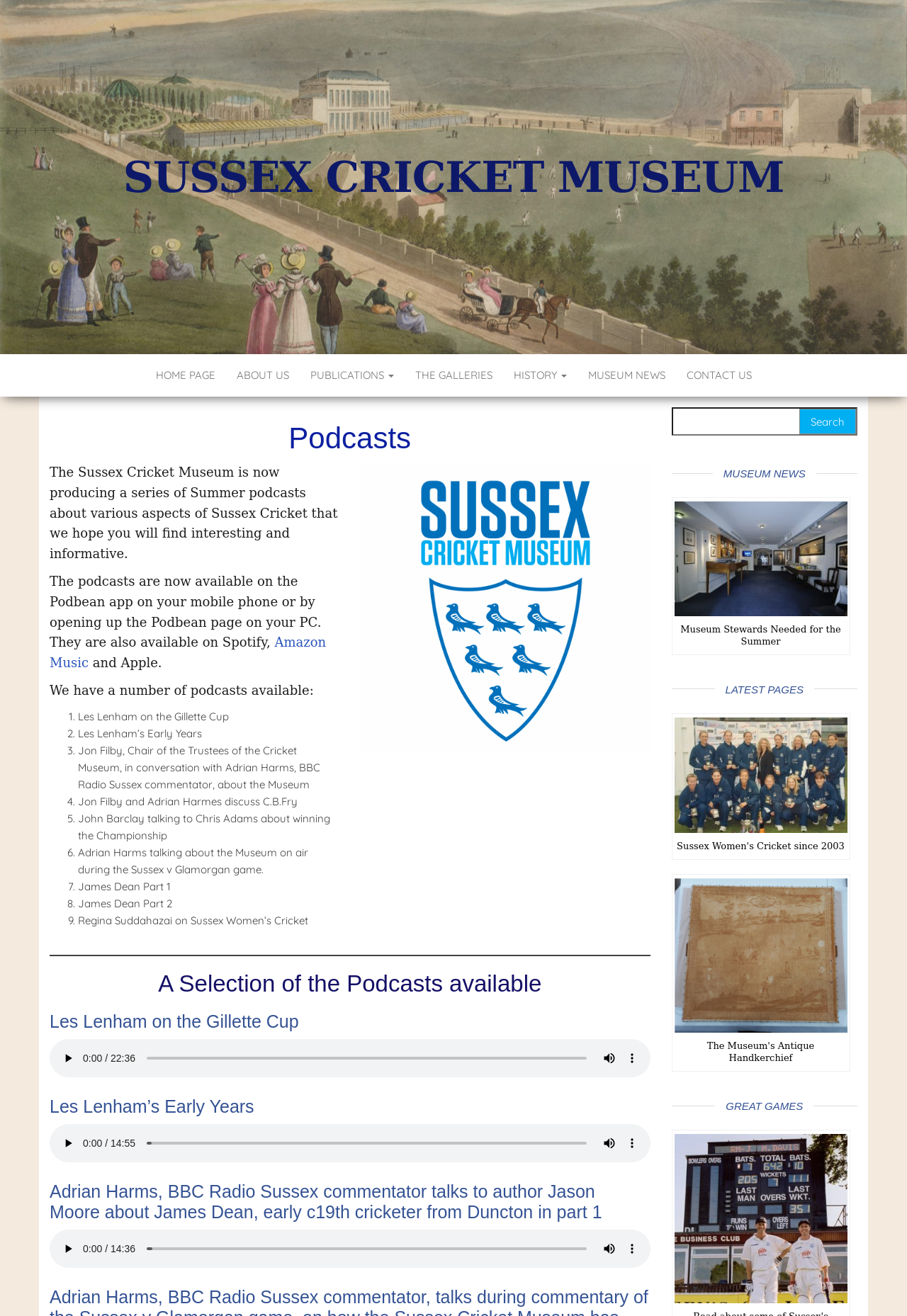Bounding box coordinates are specified in the format (top-left x, top-left y, bottom-right x, bottom-right y). All values are floating point numbers bounded between 0 and 1. Please provide the bounding box coordinate of the region this sentence describes: Home Page

[0.16, 0.269, 0.249, 0.301]